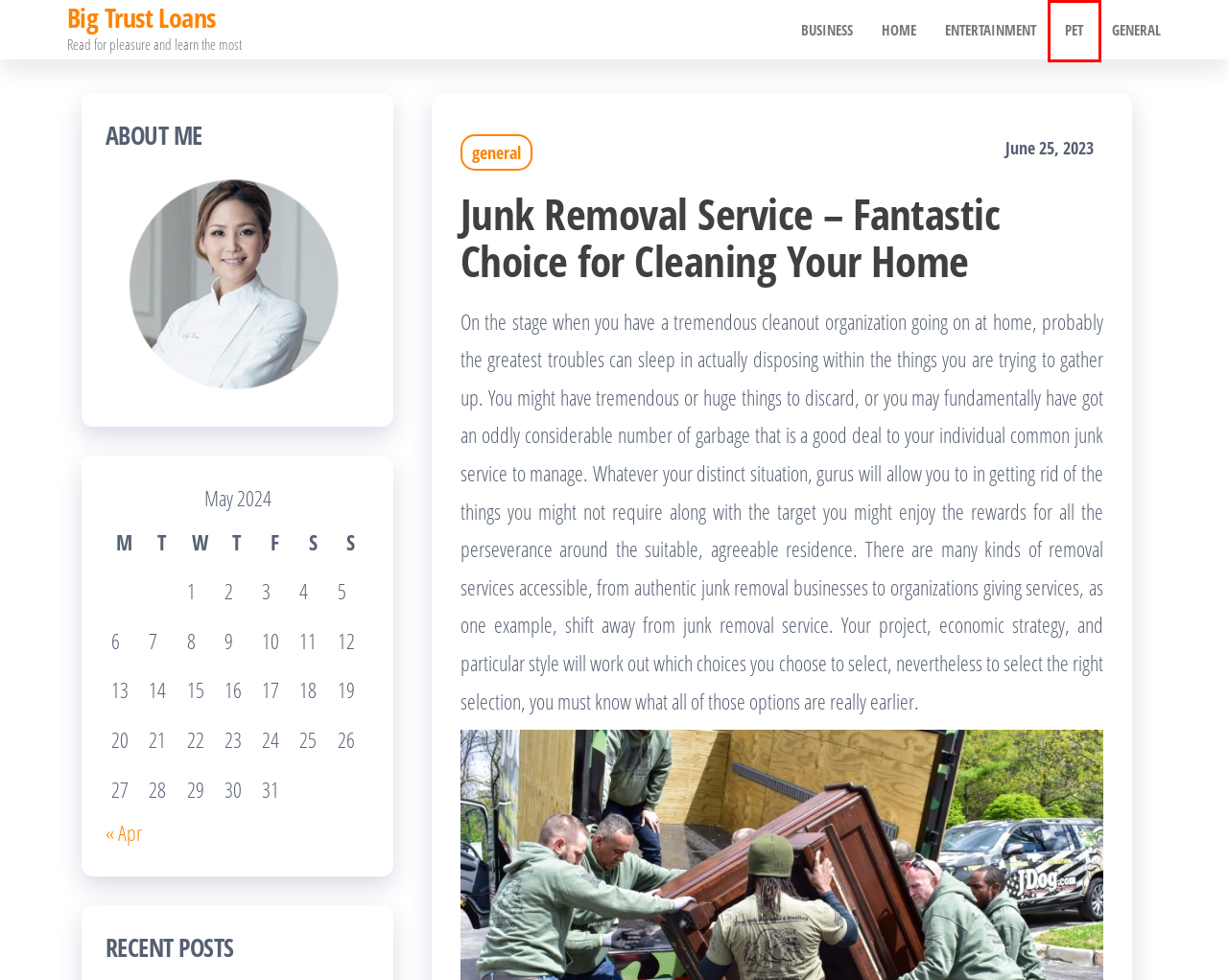Review the webpage screenshot provided, noting the red bounding box around a UI element. Choose the description that best matches the new webpage after clicking the element within the bounding box. The following are the options:
A. Games – Big Trust Loans
B. Junk Removal Service – Fantastic Choice for Cleaning Your Home – Big Trust Loans
C. Pet – Big Trust Loans
D. April 2024 – Big Trust Loans
E. Business – Big Trust Loans
F. general – Big Trust Loans
G. Entertainment – Big Trust Loans
H. Home – Big Trust Loans

C